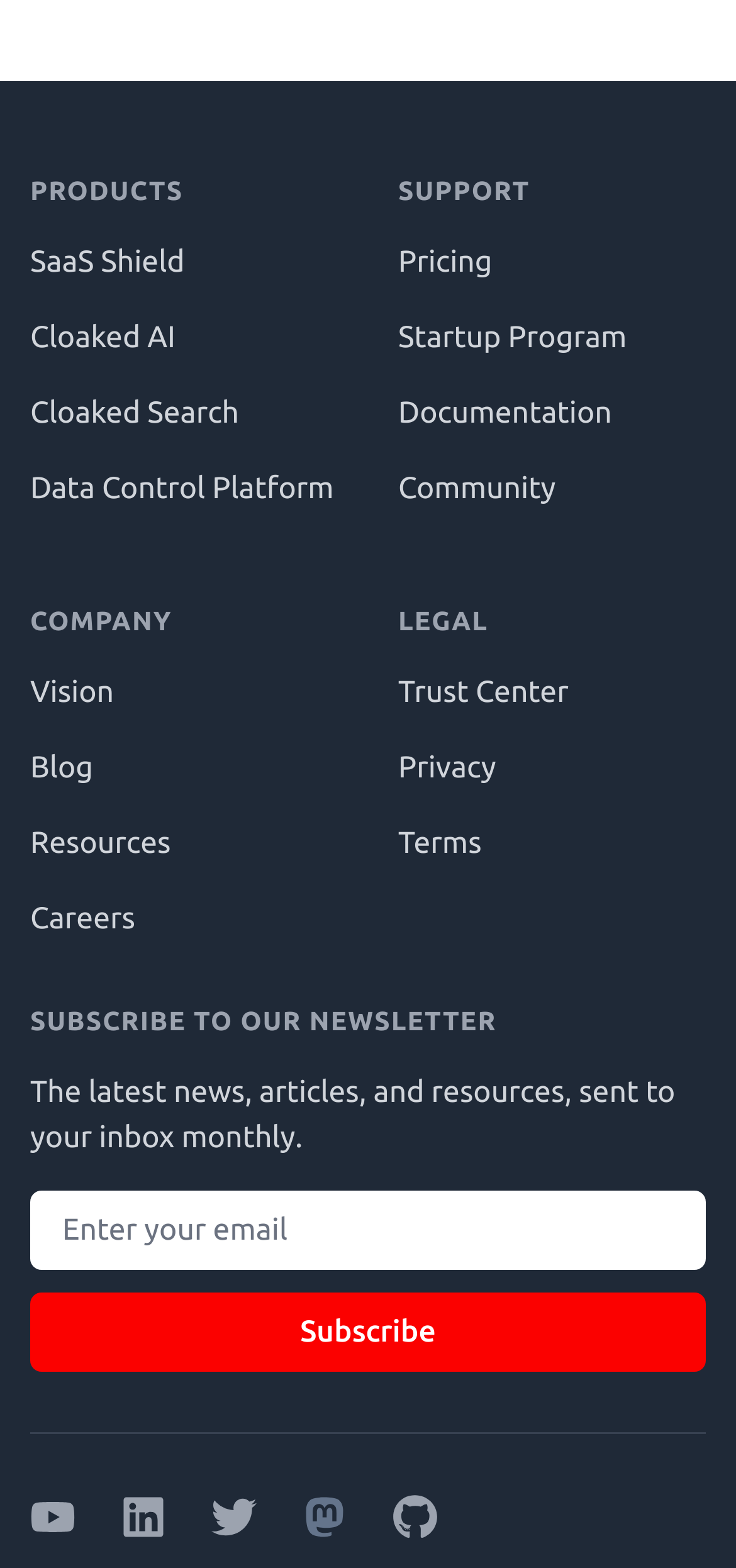Please find the bounding box coordinates for the clickable element needed to perform this instruction: "Click on SaaS Shield".

[0.041, 0.157, 0.251, 0.178]